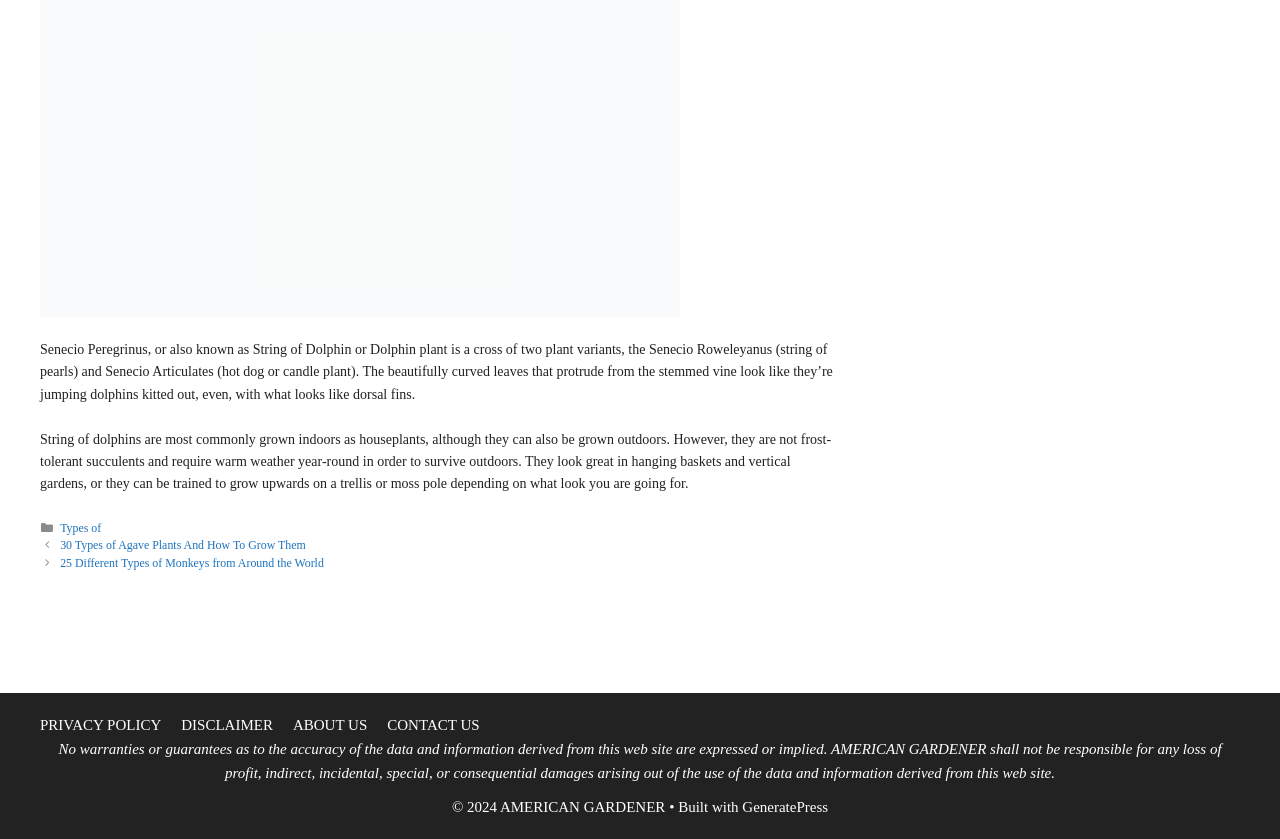Using the element description: "GeneratePress", determine the bounding box coordinates. The coordinates should be in the format [left, top, right, bottom], with values between 0 and 1.

[0.58, 0.953, 0.647, 0.972]